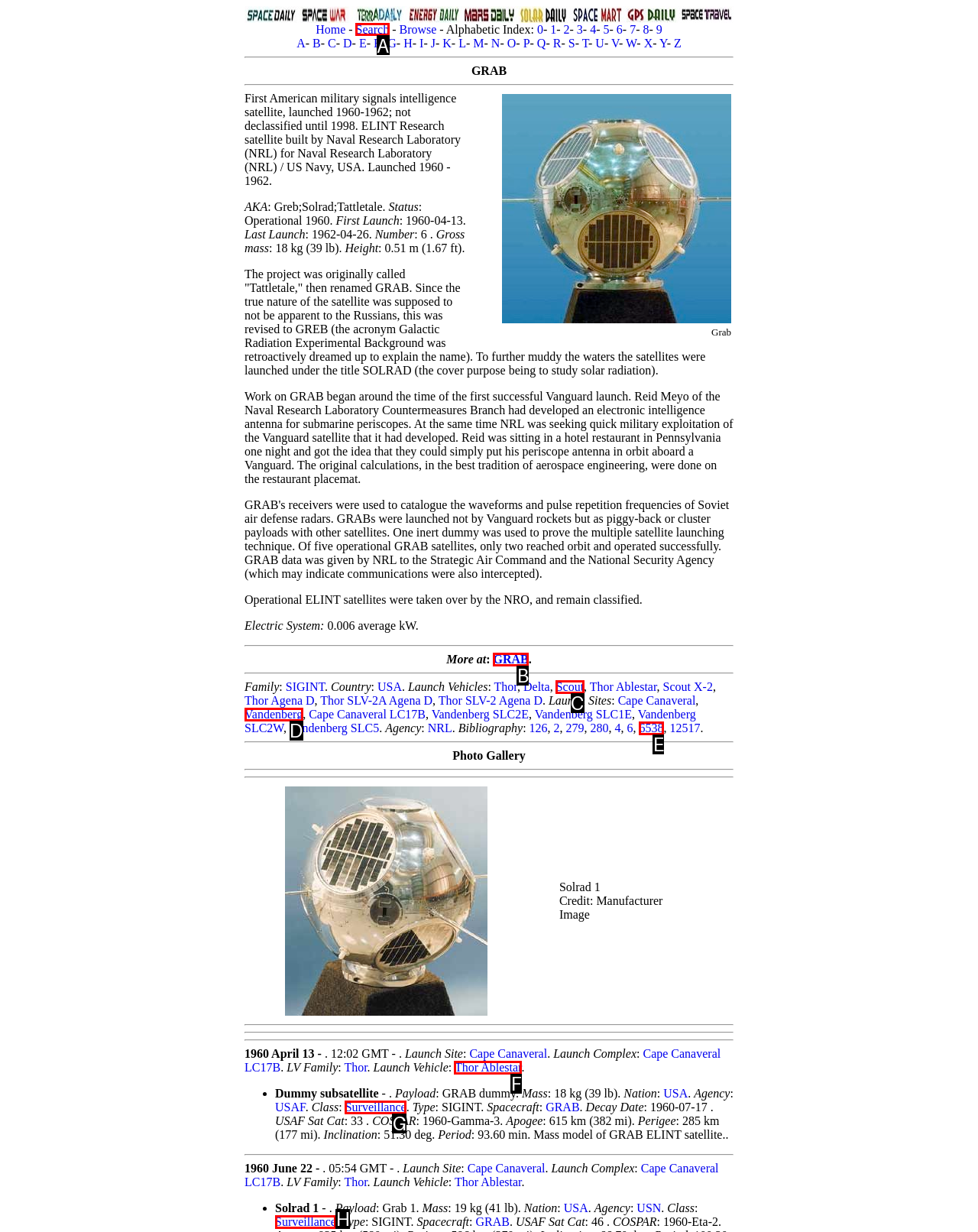Which HTML element should be clicked to fulfill the following task: Click on Search?
Reply with the letter of the appropriate option from the choices given.

A